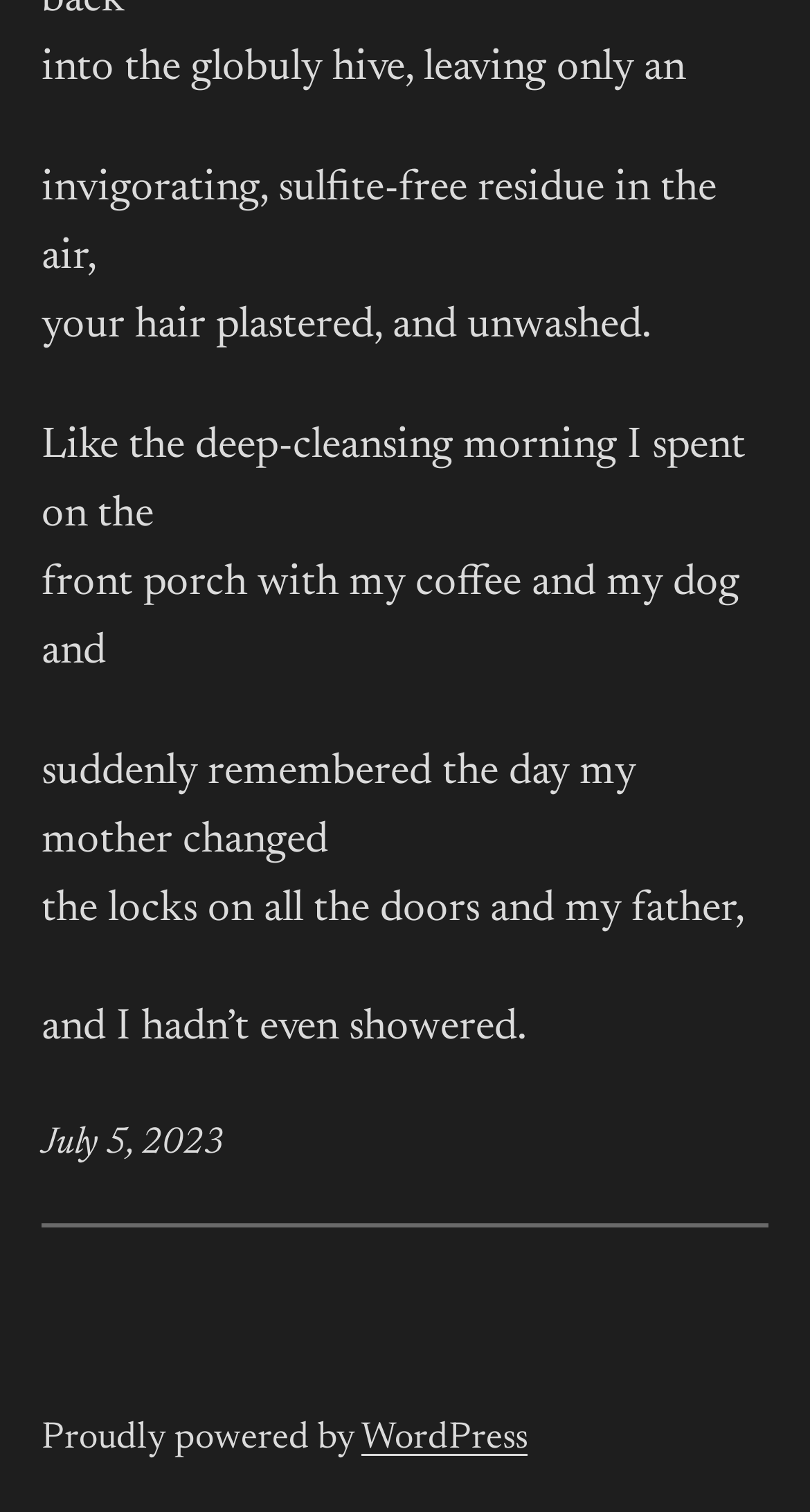Respond to the question below with a concise word or phrase:
What is powering the website?

WordPress